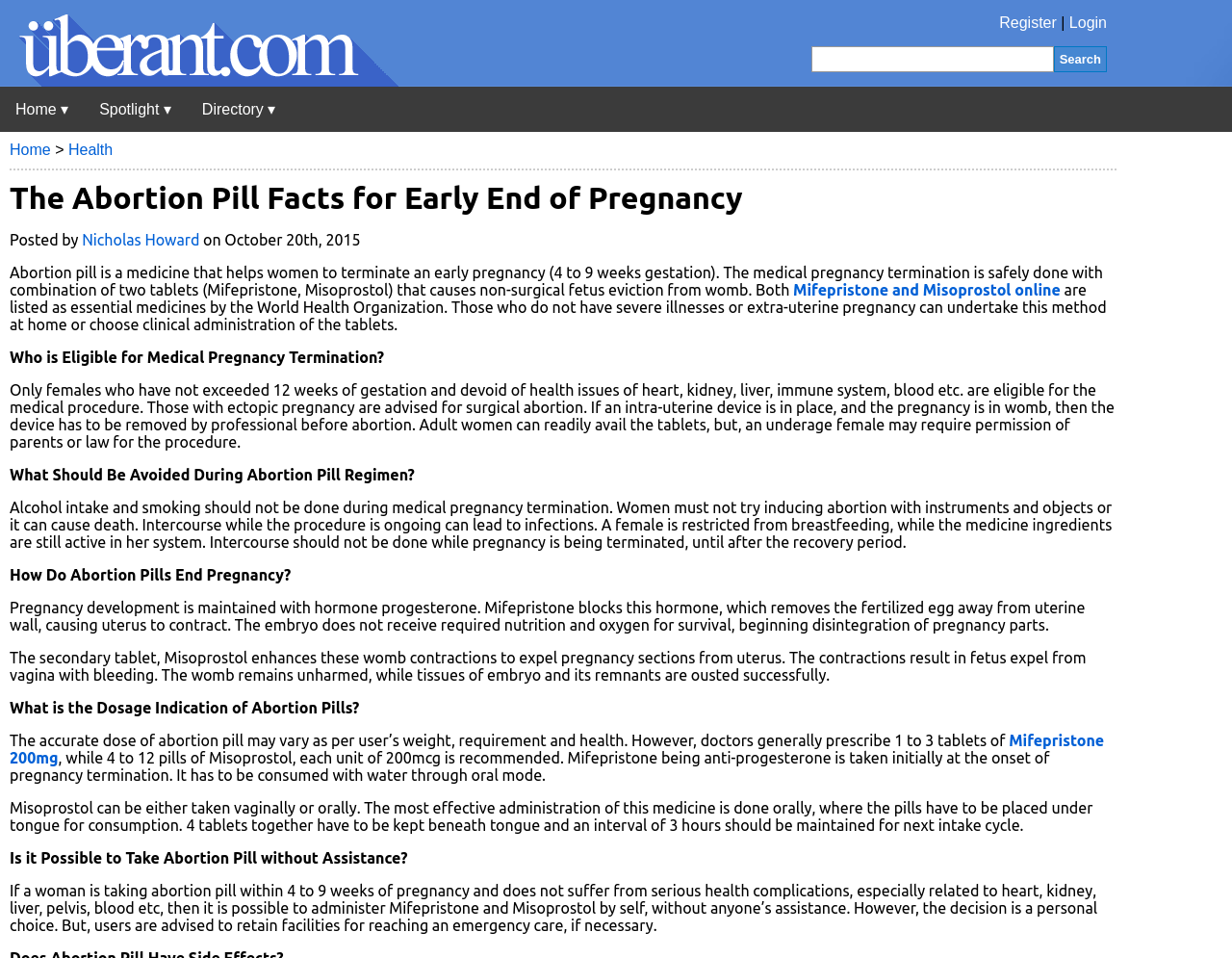Can you pinpoint the bounding box coordinates for the clickable element required for this instruction: "log in"? The coordinates should be four float numbers between 0 and 1, i.e., [left, top, right, bottom].

None